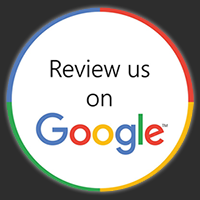What is the purpose of the graphic?
Kindly give a detailed and elaborate answer to the question.

The caption explains that the graphic is an invitation to engage customers, highlighting the importance of feedback in enhancing service quality at DOSS Business Systems, which implies that the purpose of the graphic is to encourage customers to leave reviews on Google.